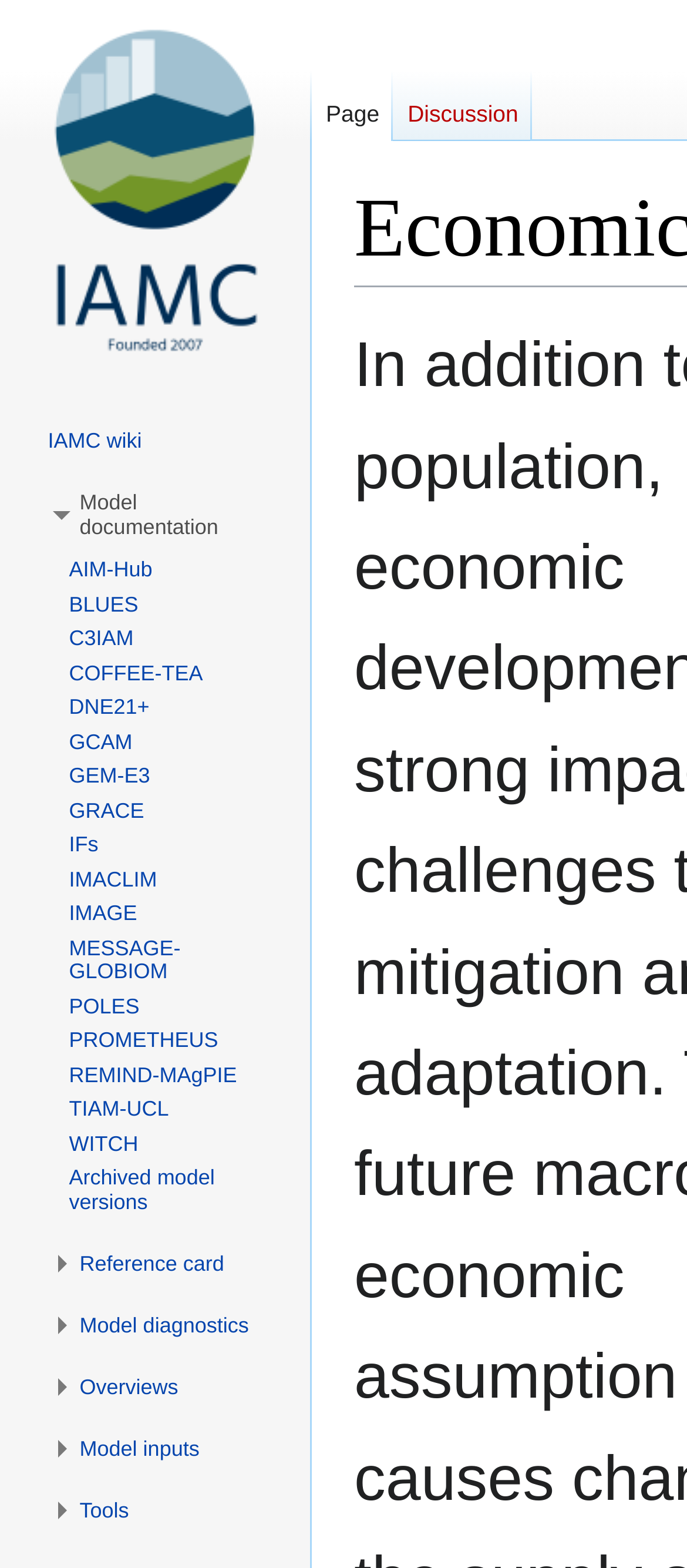How many buttons have a popup menu?
Based on the image, give a concise answer in the form of a single word or short phrase.

5